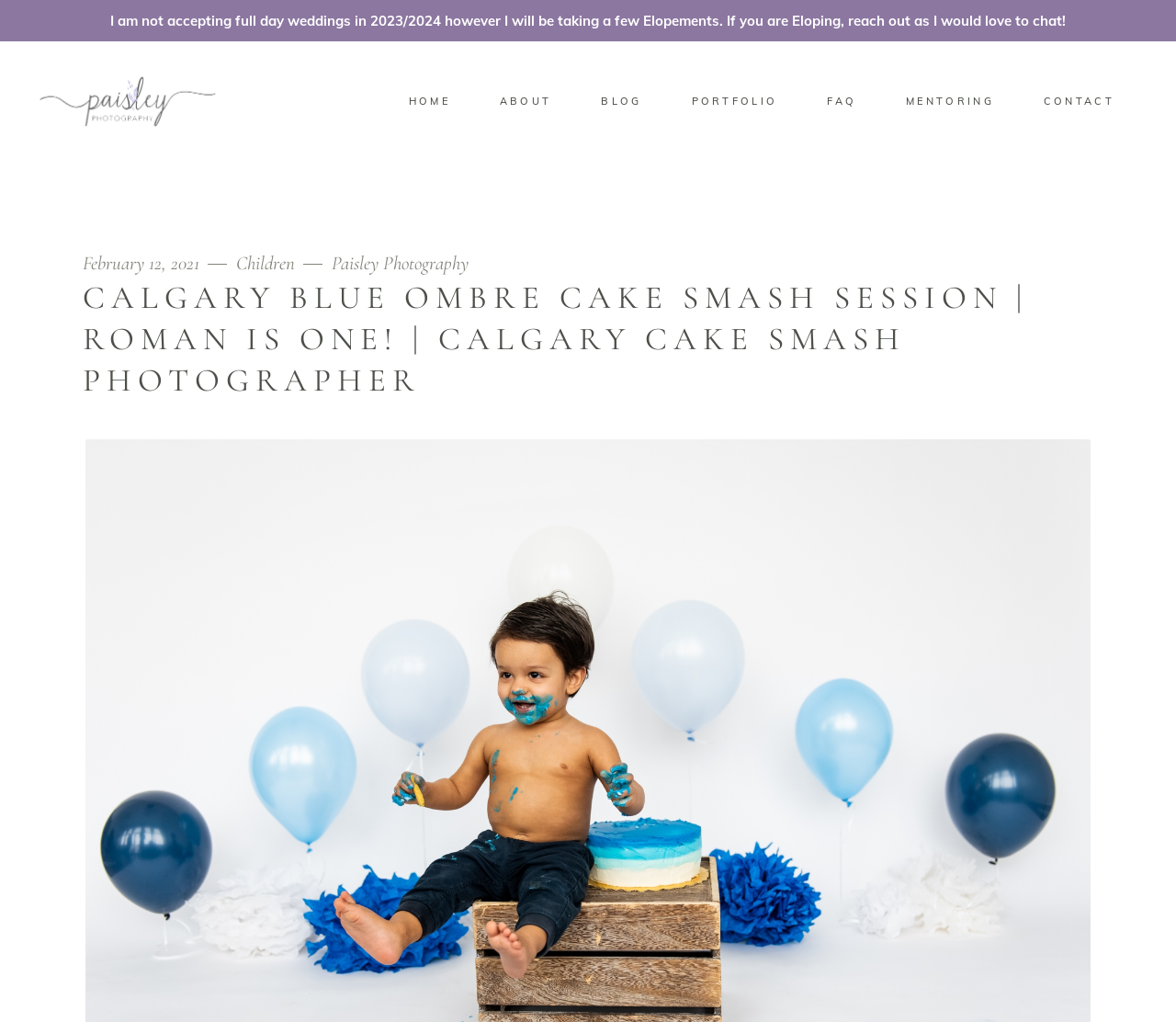What is the photographer's name?
Give a detailed and exhaustive answer to the question.

I found the photographer's name by looking at the link 'Paisley Photography' which is likely to be the photographer's name or studio name.